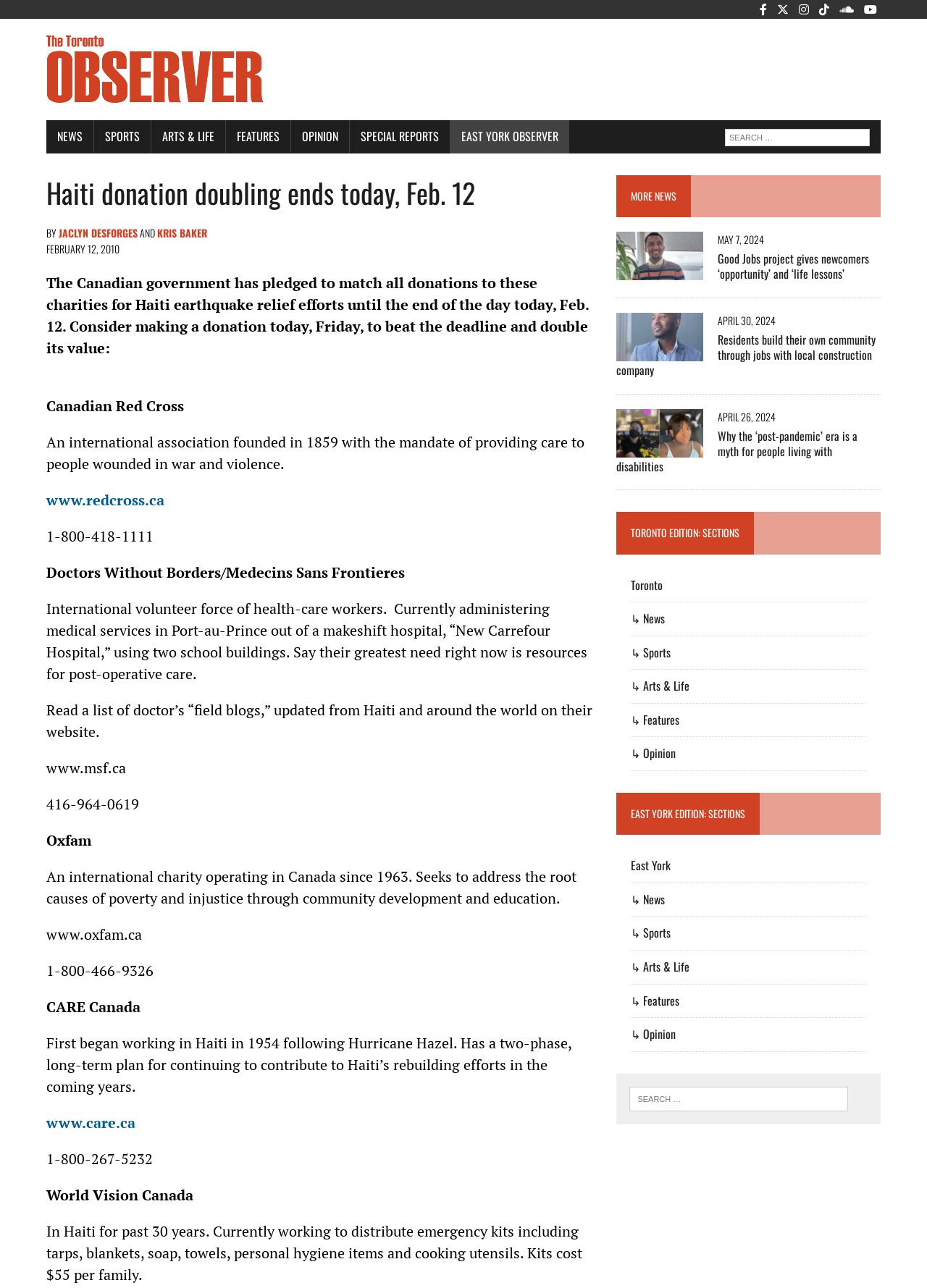Who are the authors of the article?
Please respond to the question with as much detail as possible.

I found the authors' names mentioned in the article, which are JACLYN DESFORGES and KRIS BAKER.